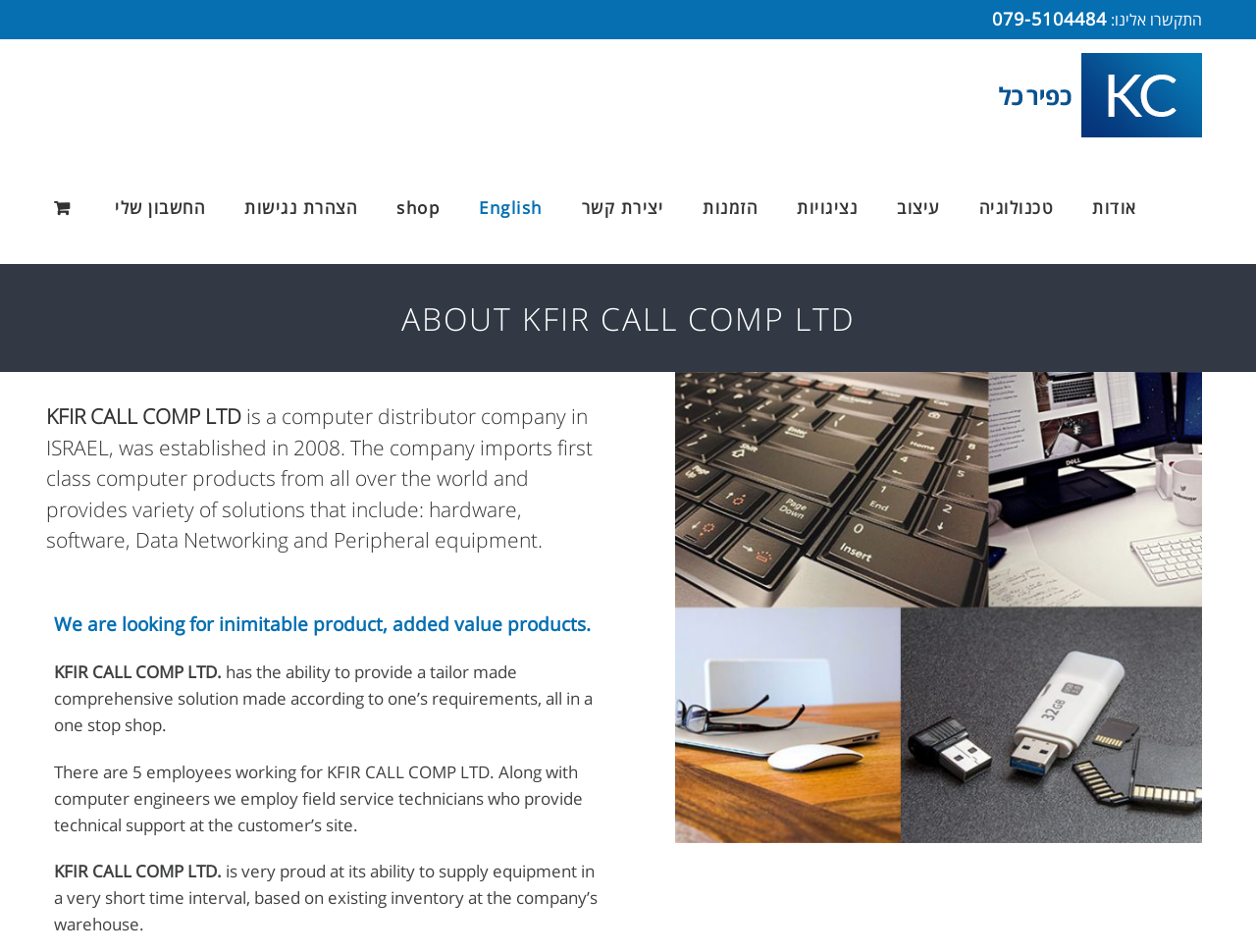Please find the bounding box coordinates of the clickable region needed to complete the following instruction: "Contact us through 'התקשרו אלינו:'". The bounding box coordinates must consist of four float numbers between 0 and 1, i.e., [left, top, right, bottom].

[0.881, 0.009, 0.957, 0.032]